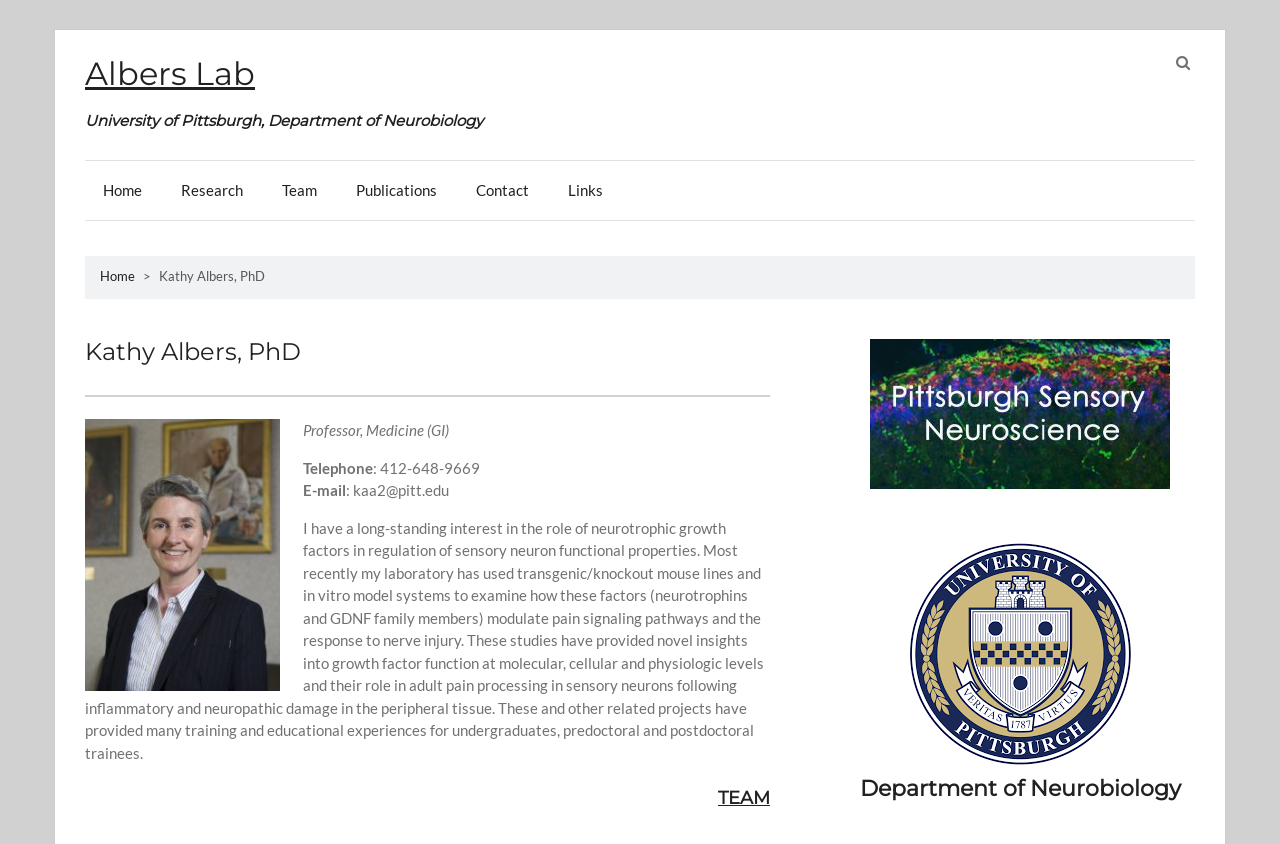What is the department of the university?
Look at the image and answer with only one word or phrase.

Department of Neurobiology